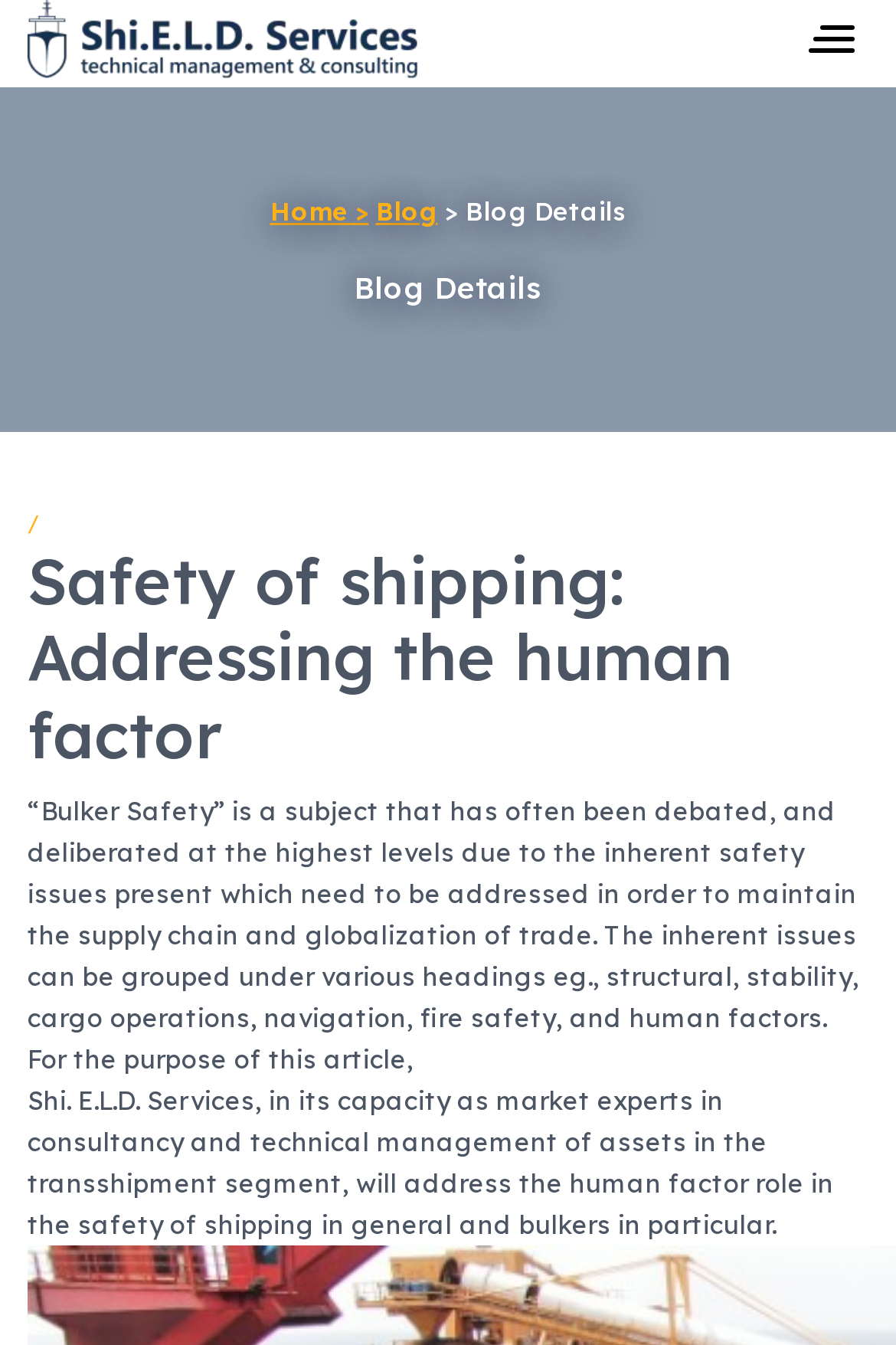Give a complete and precise description of the webpage's appearance.

The webpage is about "Bulker Safety" and its importance in the shipping industry. At the top left corner, there is a logo of "Shieldserviceslogistics" with a link to the company's website. Below the logo, there is a horizontal navigation menu with links to "Home" and "Blog". 

To the right of the navigation menu, there is a section titled "Blog Details" with a heading that spans the entire width of the page. Below the heading, there is a large image that takes up most of the page's width. 

The main content of the page is divided into two paragraphs. The first paragraph discusses the importance of addressing safety issues in the shipping industry, particularly in bulkers, to maintain the supply chain and globalization of trade. The second paragraph introduces "Shi. E.L.D. Services" as a market expert in consultancy and technical management of assets in the transshipment segment, and their role in addressing the human factor in bulker safety.